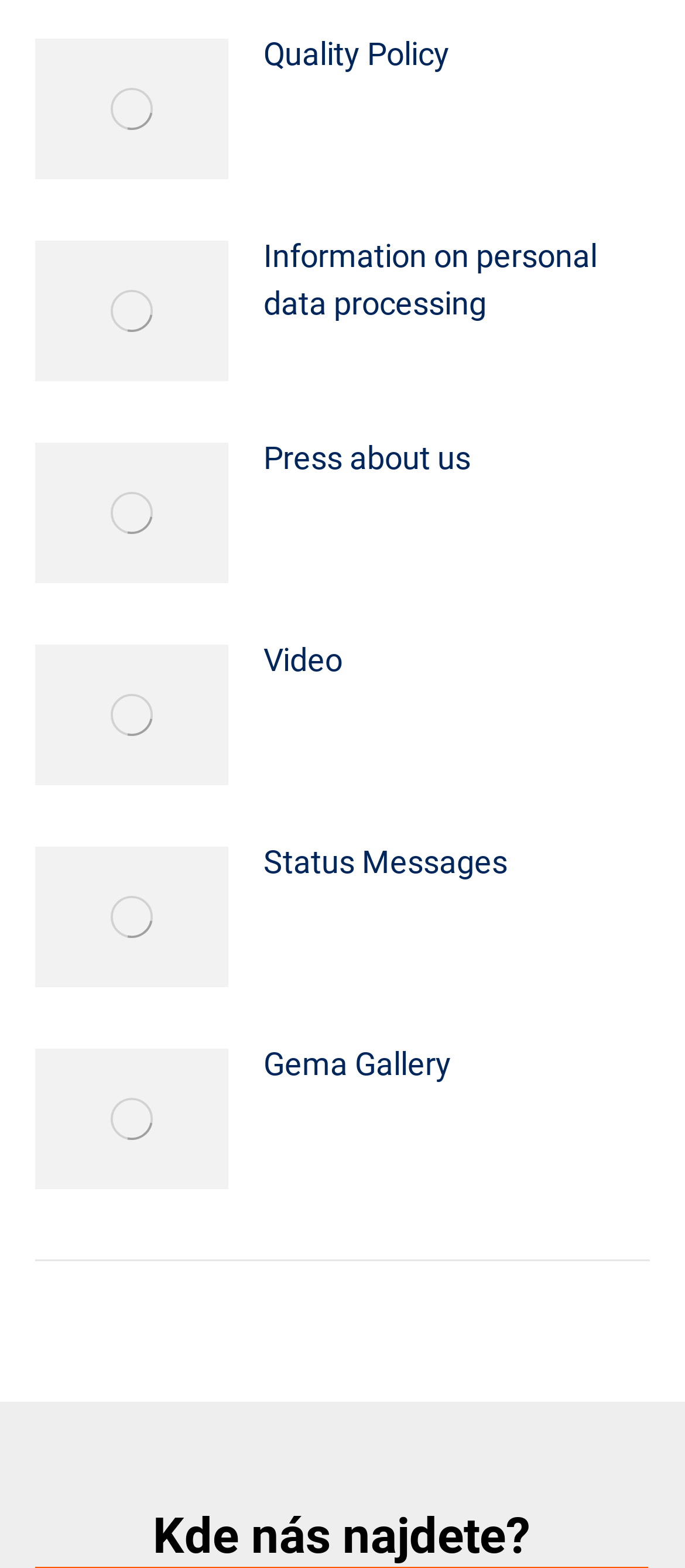Please find the bounding box for the UI element described by: "Quality Used Cars".

None